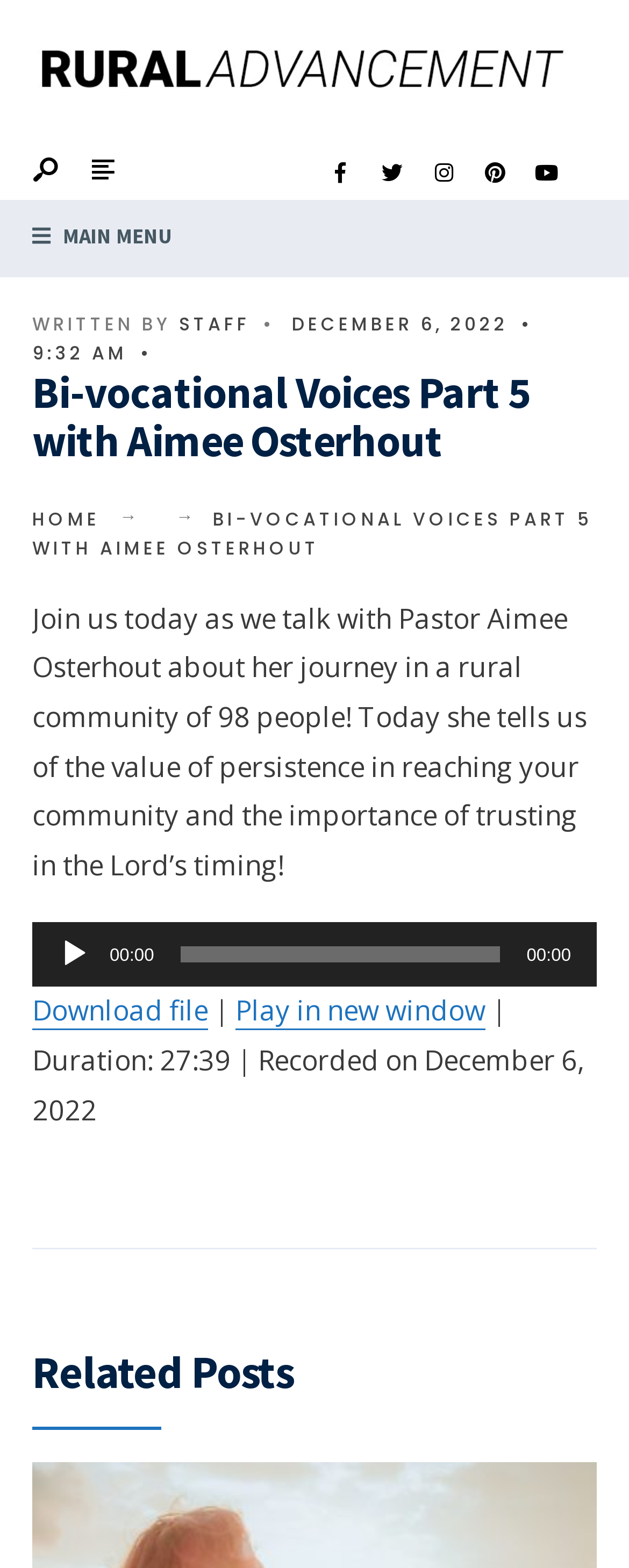Based on the image, give a detailed response to the question: What is the population of the rural community?

I found the answer by reading the static text 'Join us today as we talk with Pastor Aimee Osterhout about her journey in a rural community of 98 people!' which indicates that the population of the rural community is 98 people.